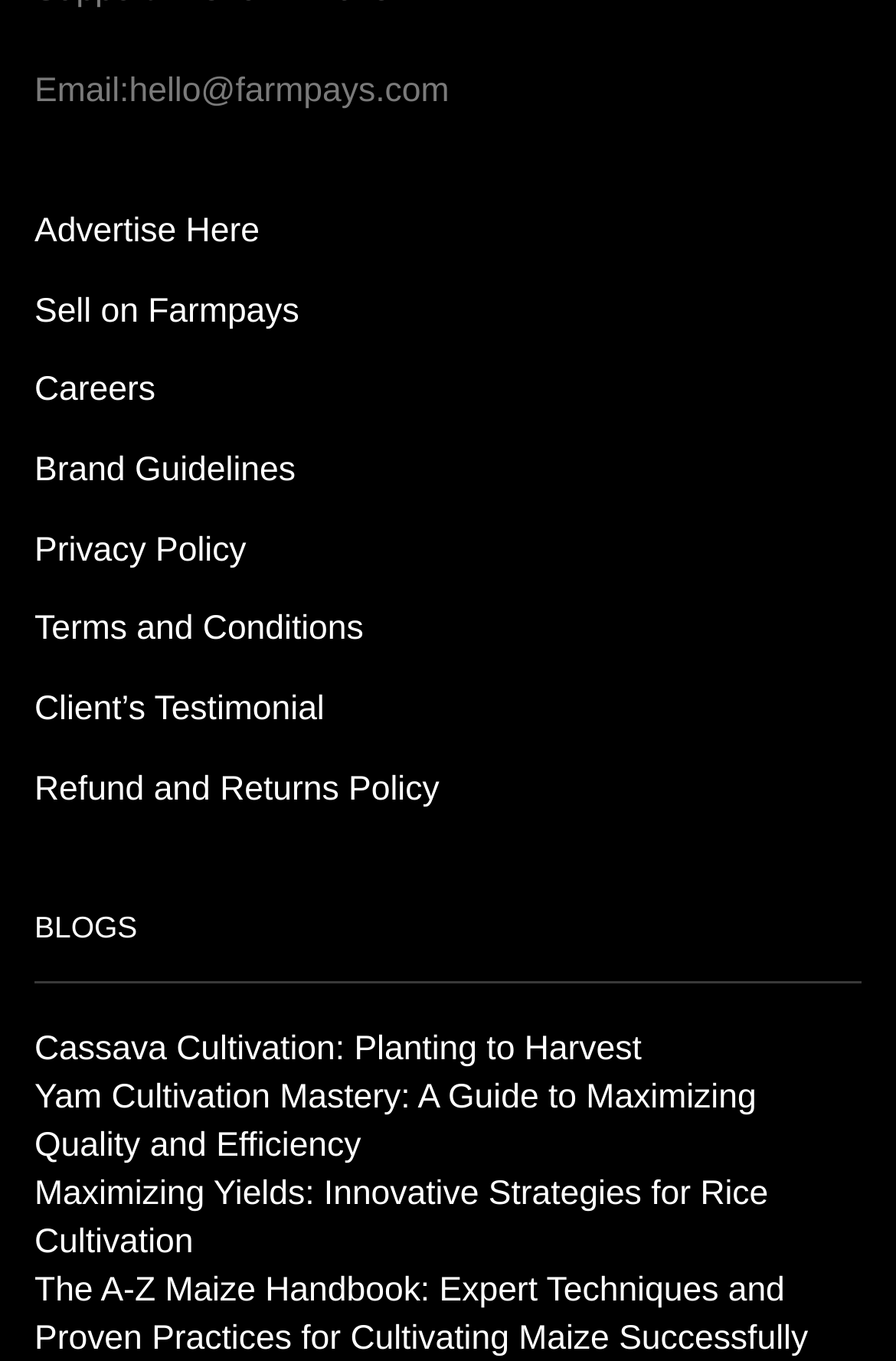Identify the bounding box coordinates of the region that needs to be clicked to carry out this instruction: "Advertise on the website". Provide these coordinates as four float numbers ranging from 0 to 1, i.e., [left, top, right, bottom].

[0.038, 0.142, 0.29, 0.201]